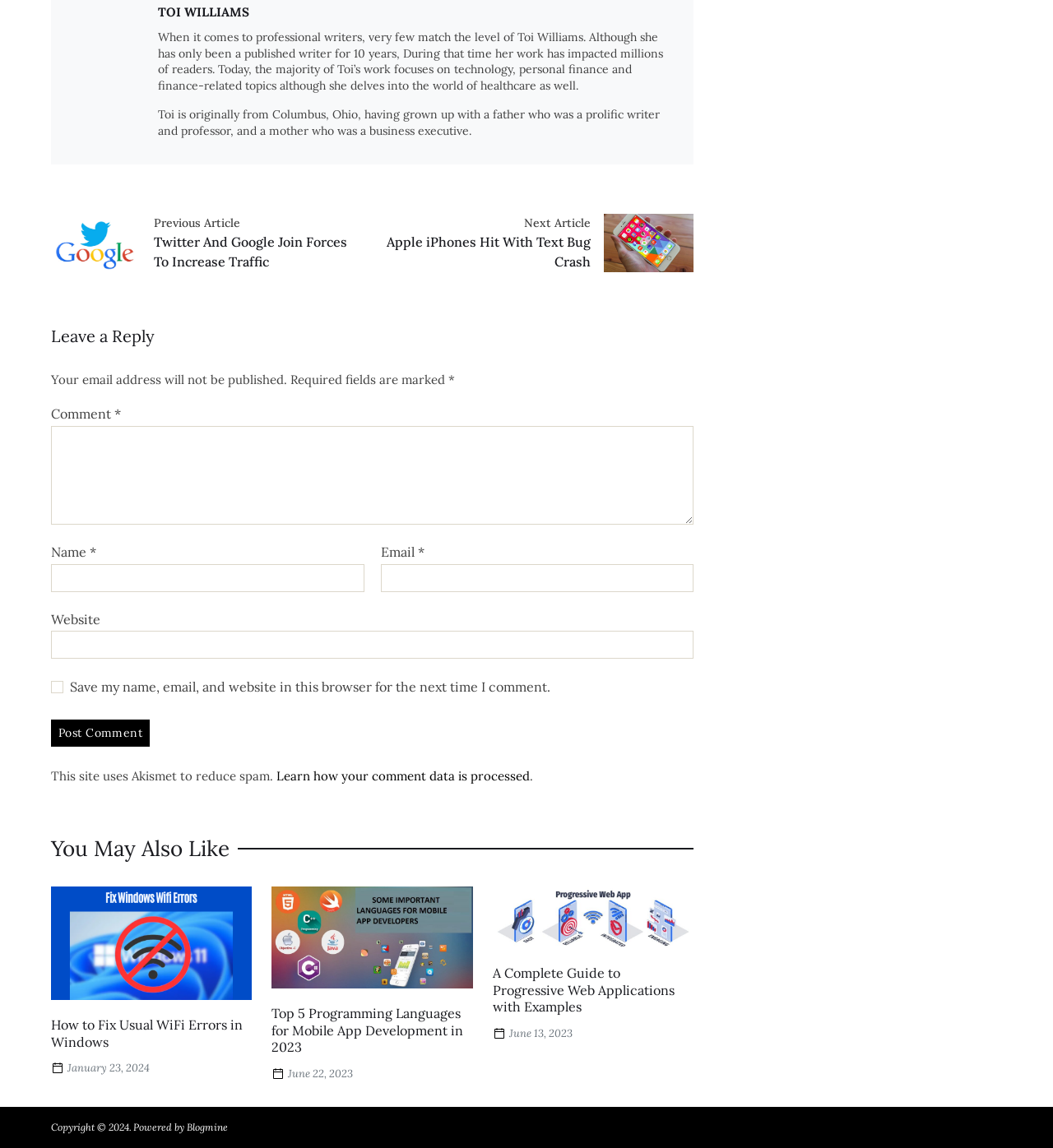Please predict the bounding box coordinates of the element's region where a click is necessary to complete the following instruction: "Click on the 'Post Comment' button". The coordinates should be represented by four float numbers between 0 and 1, i.e., [left, top, right, bottom].

[0.048, 0.627, 0.142, 0.651]